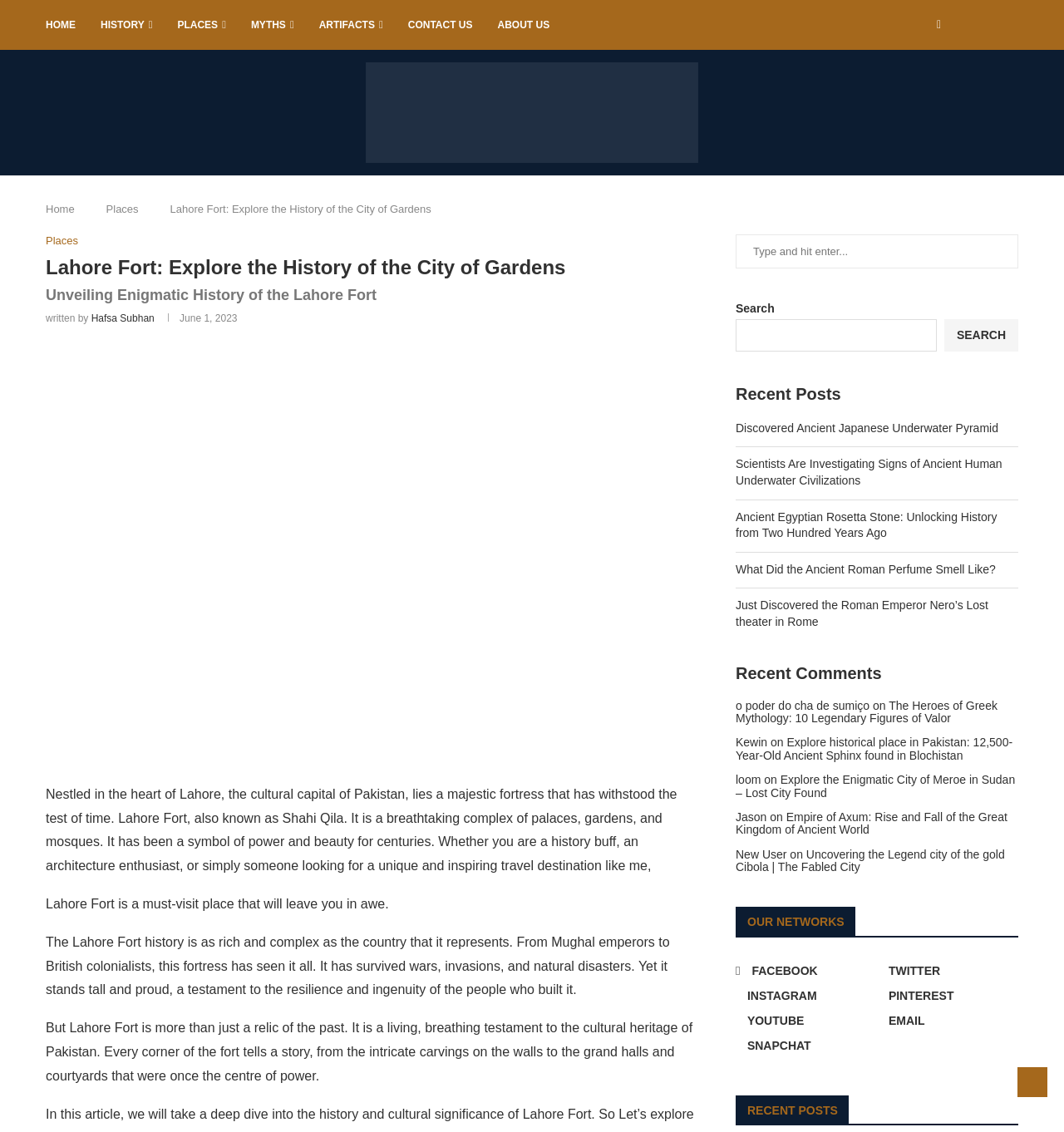Highlight the bounding box of the UI element that corresponds to this description: "Hafsa Subhan".

[0.086, 0.276, 0.145, 0.286]